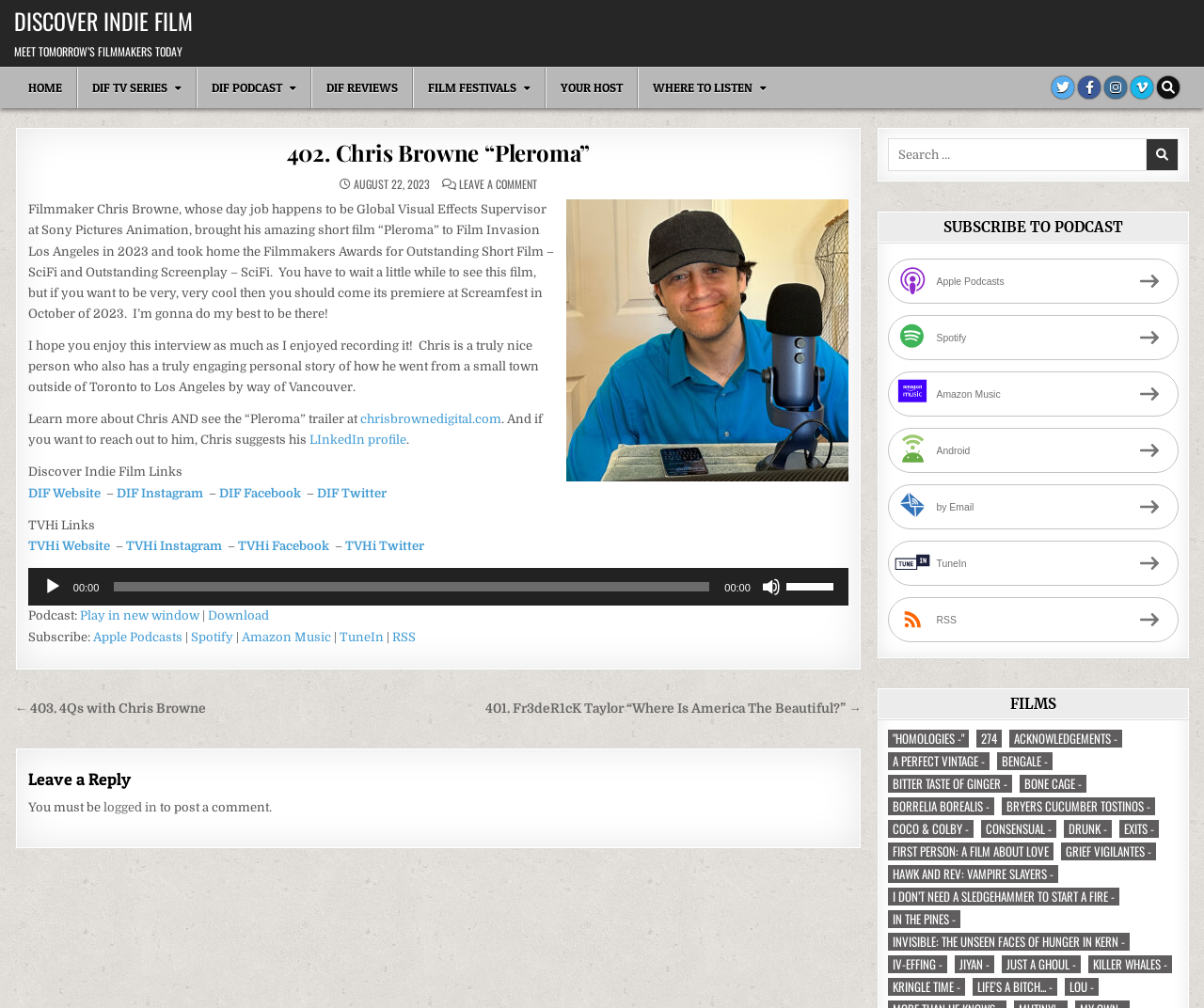Refer to the image and provide a thorough answer to this question:
What is the name of the filmmaker featured in this article?

I found the answer by looking at the heading '402. Chris Browne “Pleroma”' which indicates that the article is about Chris Browne and his film 'Pleroma'.